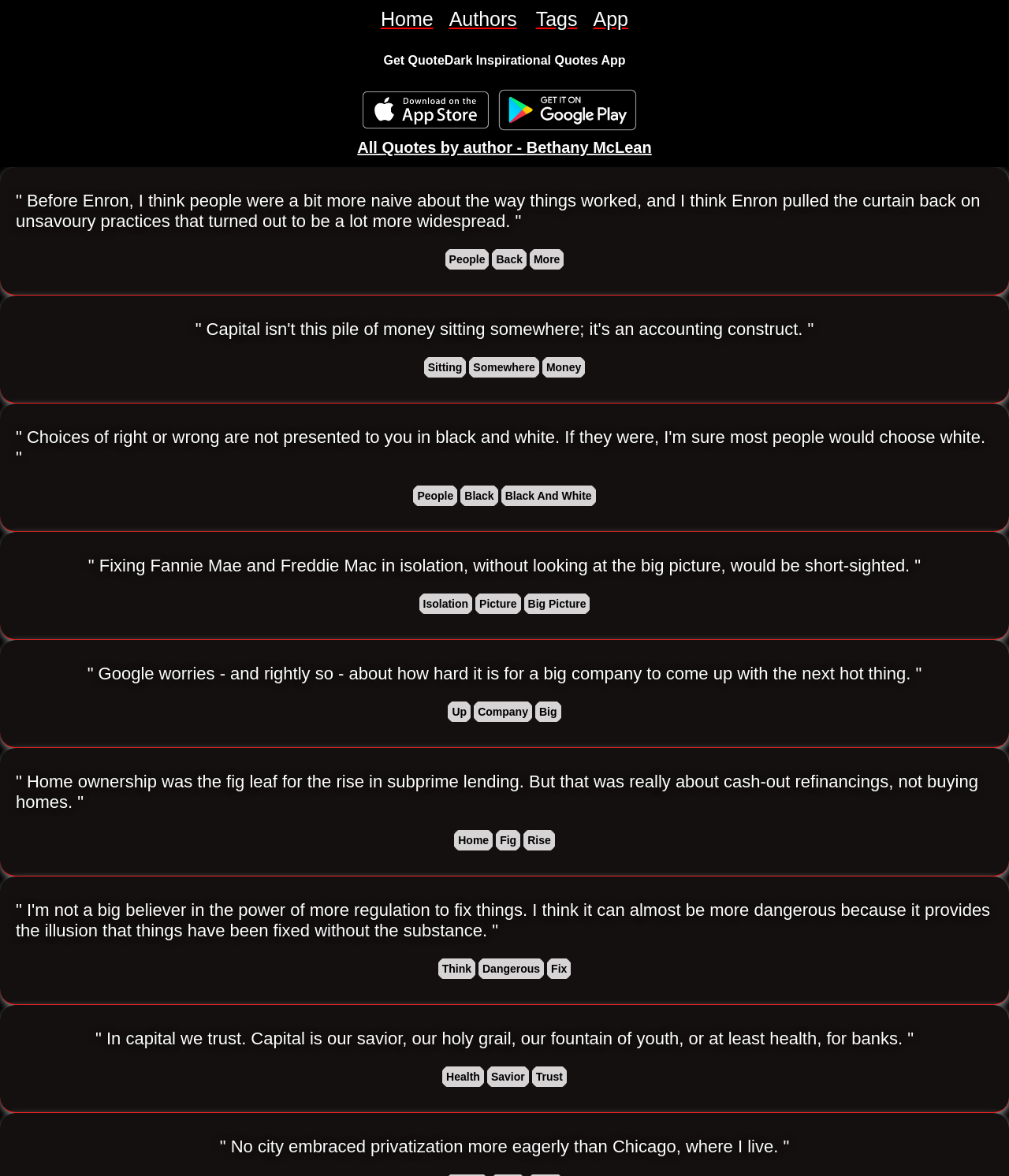Please determine and provide the text content of the webpage's heading.

All Quotes by author - Bethany McLean